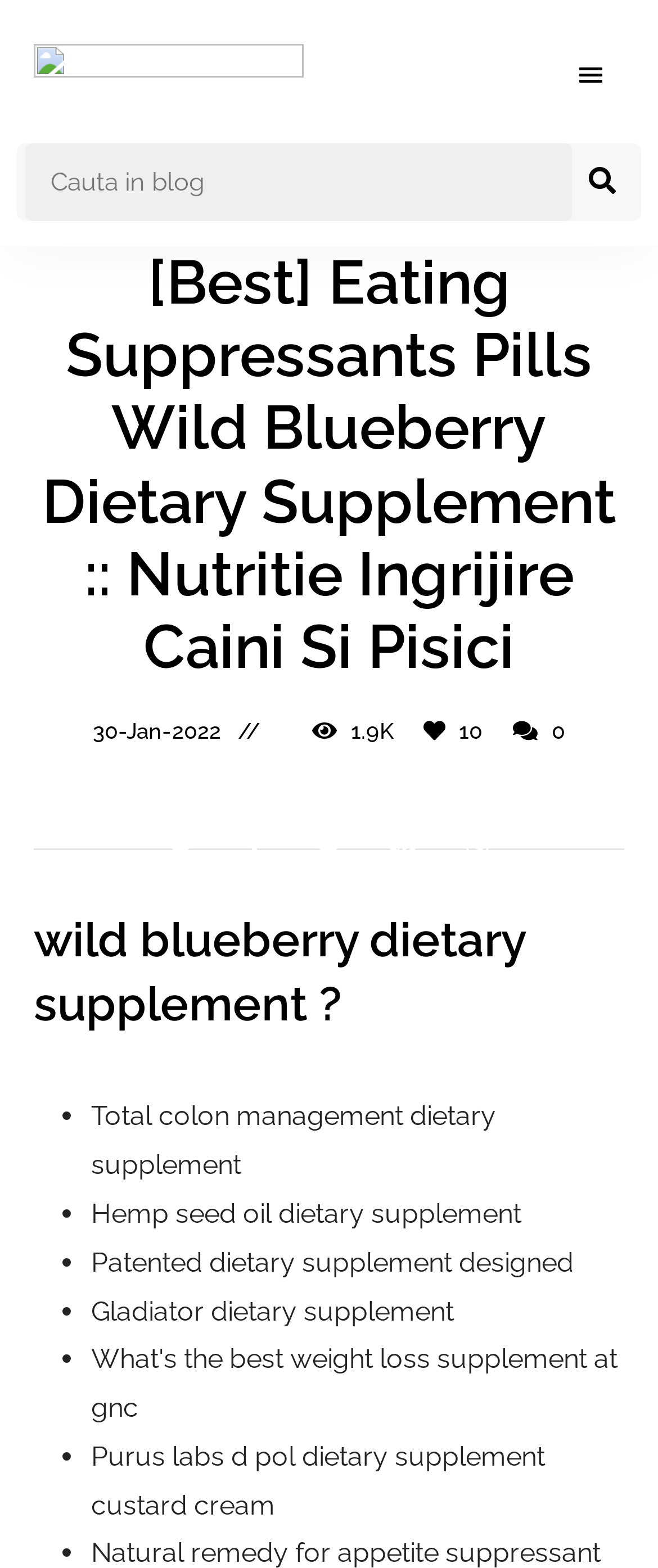Identify and provide the text of the main header on the webpage.

[Best] Eating Suppressants Pills Wild Blueberry Dietary Supplement :: Nutritie Ingrijire Caini Si Pisici